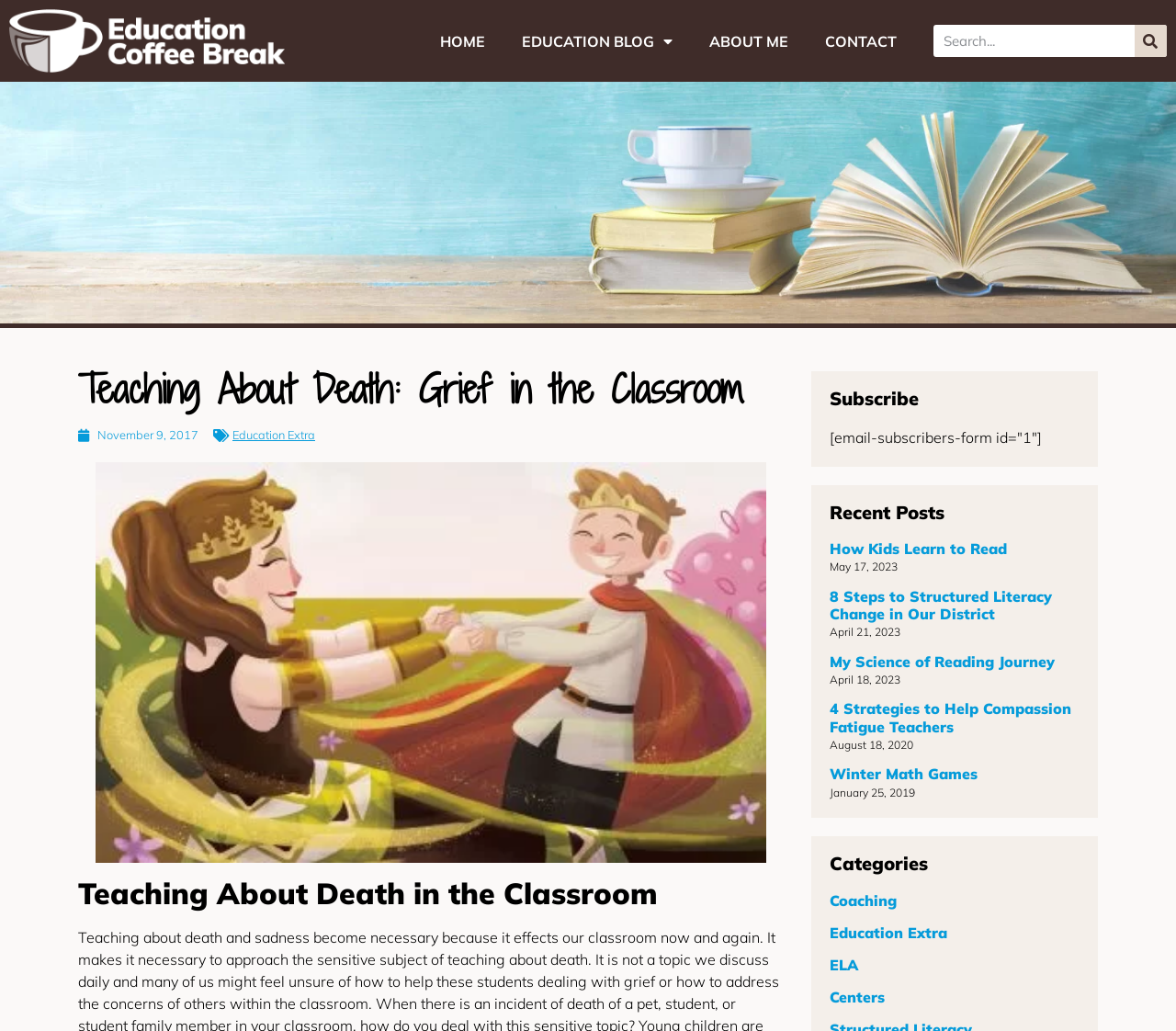Identify the bounding box coordinates of the clickable region required to complete the instruction: "Contact us via email". The coordinates should be given as four float numbers within the range of 0 and 1, i.e., [left, top, right, bottom].

None